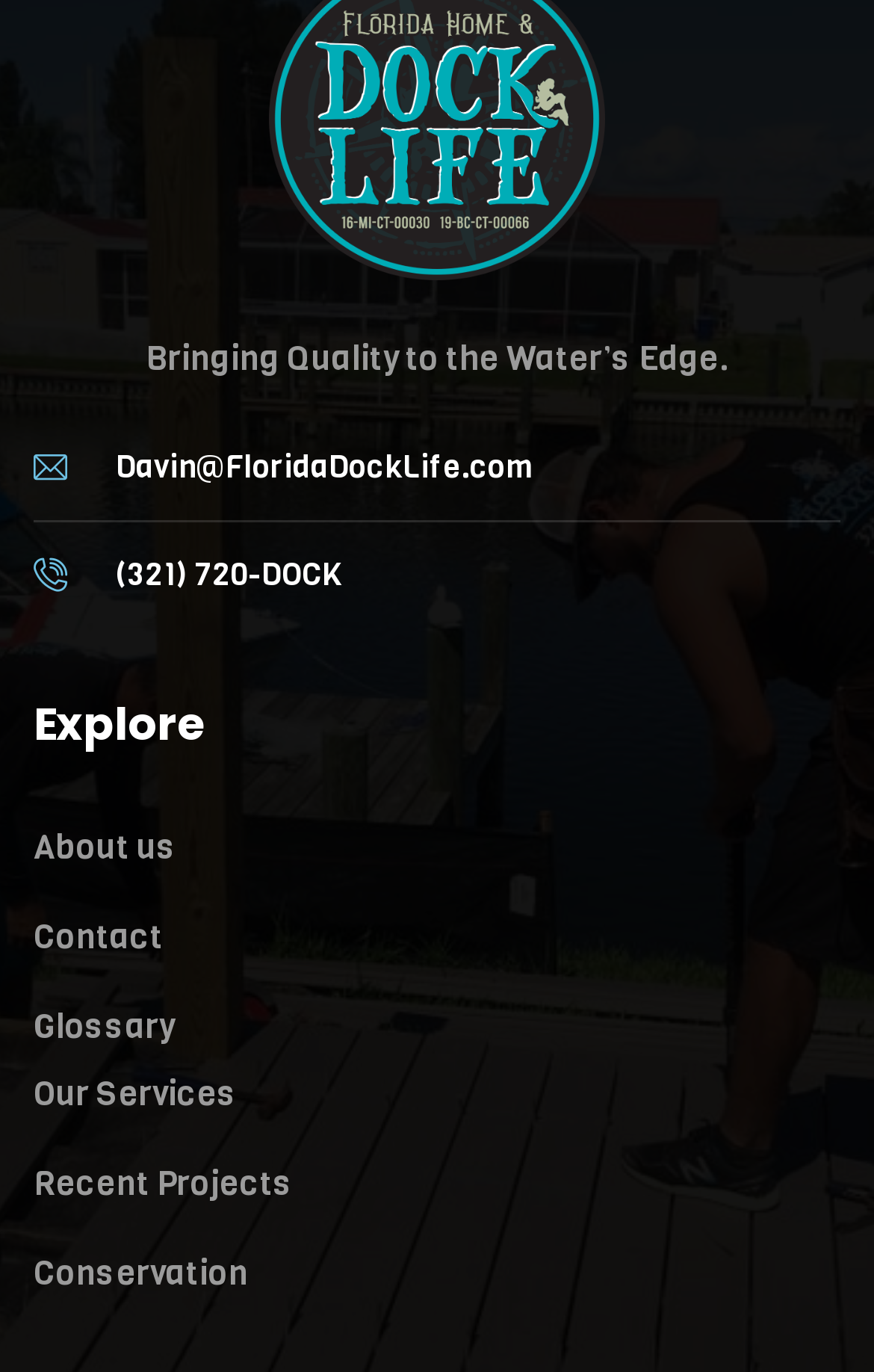Could you provide the bounding box coordinates for the portion of the screen to click to complete this instruction: "Contact the company via email"?

[0.038, 0.318, 0.962, 0.364]